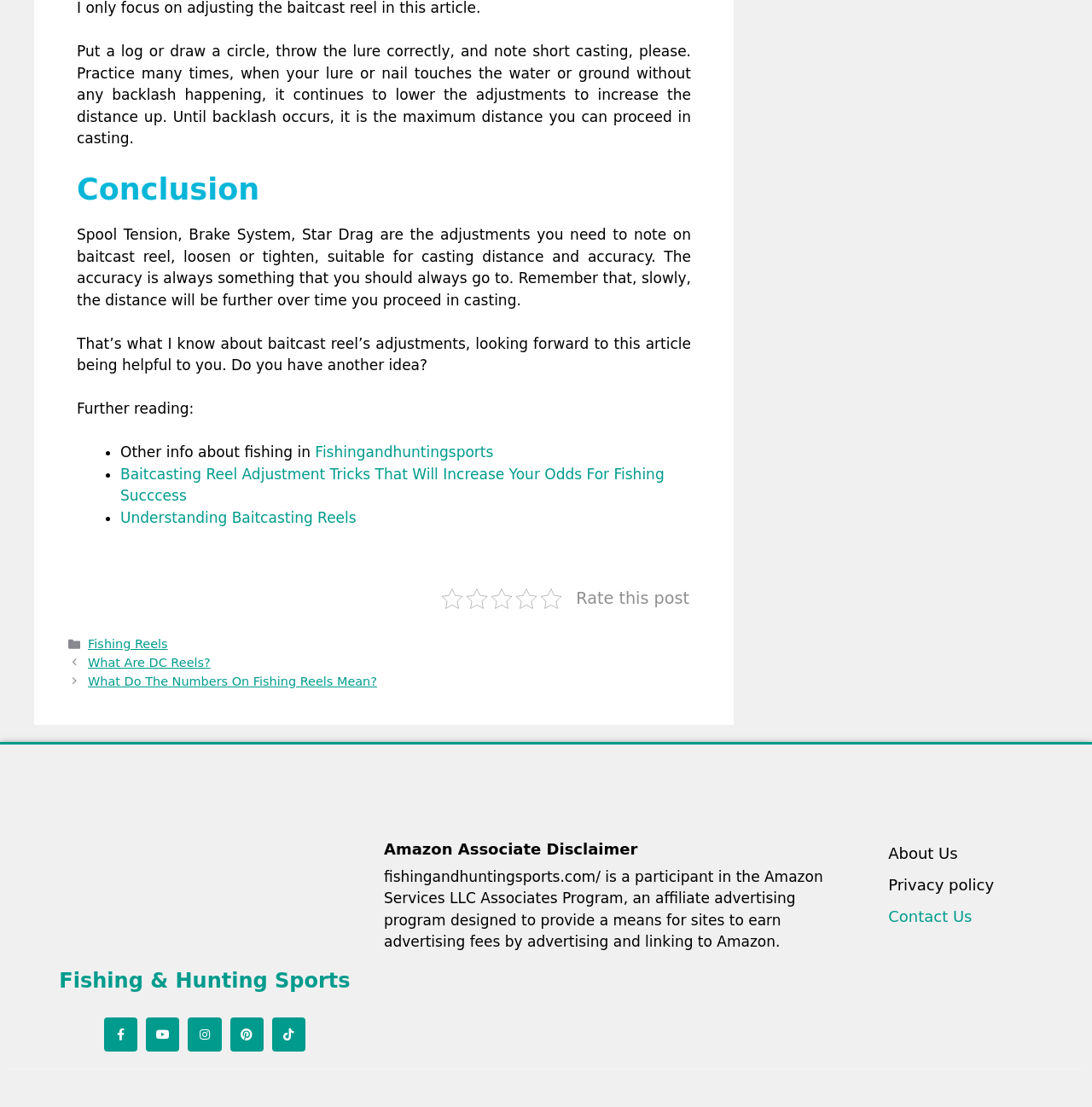Please identify the bounding box coordinates of the element's region that I should click in order to complete the following instruction: "Check 'Rate this post'". The bounding box coordinates consist of four float numbers between 0 and 1, i.e., [left, top, right, bottom].

[0.528, 0.531, 0.631, 0.549]